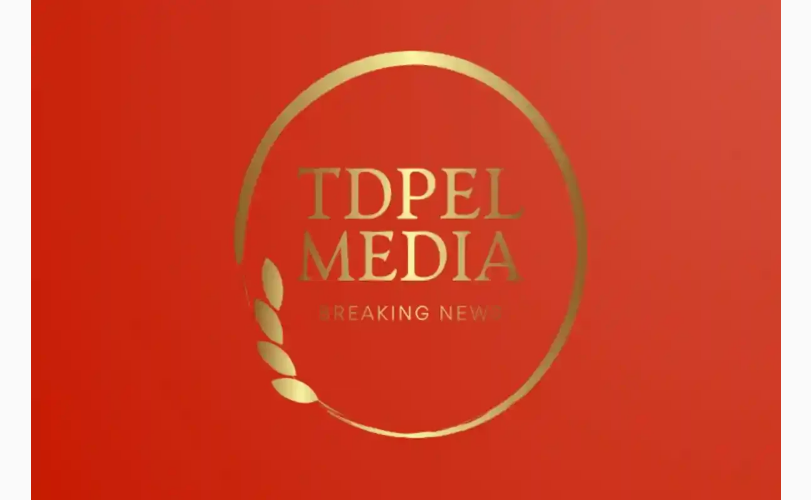What is the font color of 'BREAKING NEWS'?
Identify the answer in the screenshot and reply with a single word or phrase.

Gold